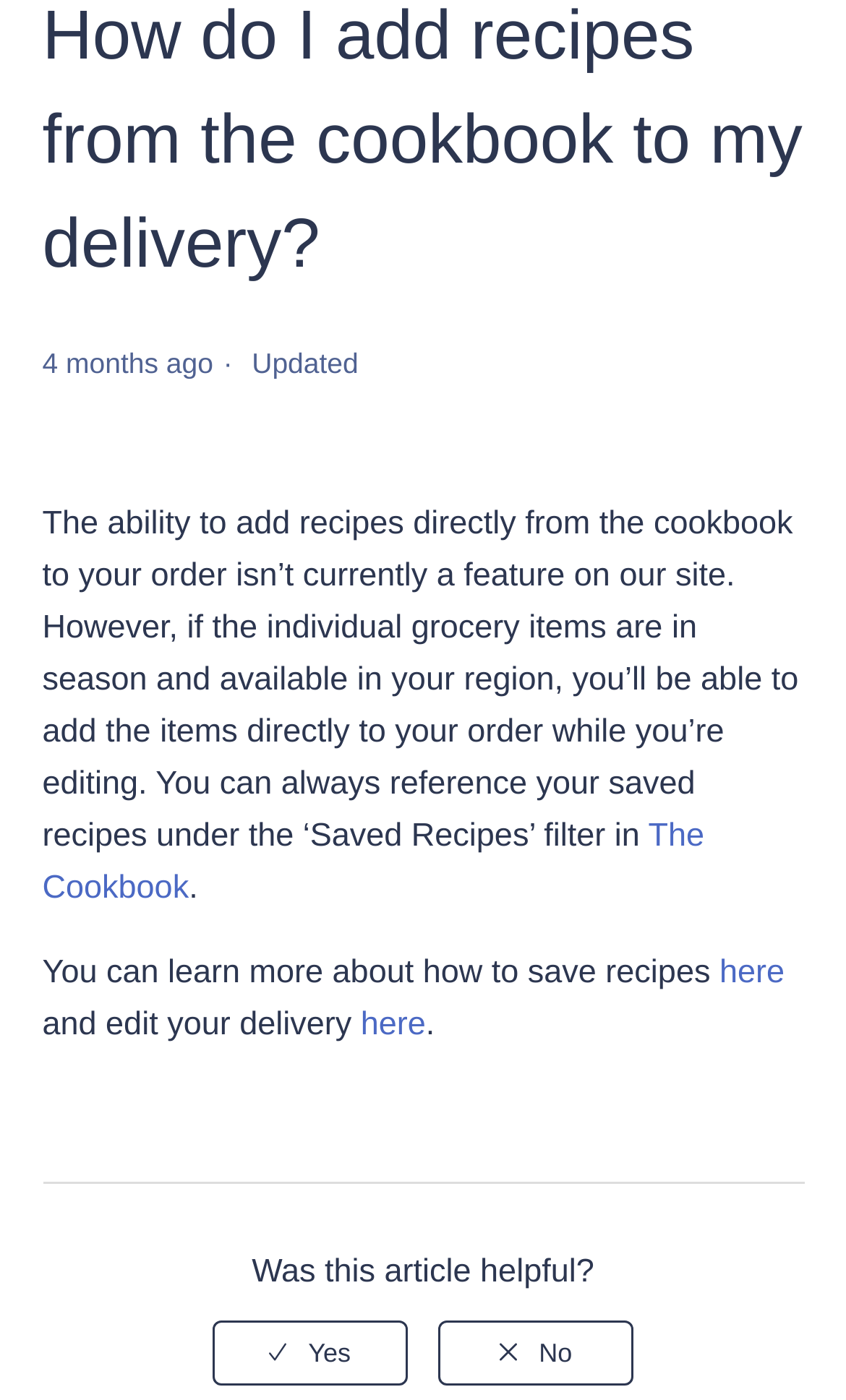Find the bounding box coordinates for the HTML element described as: "What are credits?". The coordinates should consist of four float values between 0 and 1, i.e., [left, top, right, bottom].

[0.05, 0.683, 0.95, 0.749]